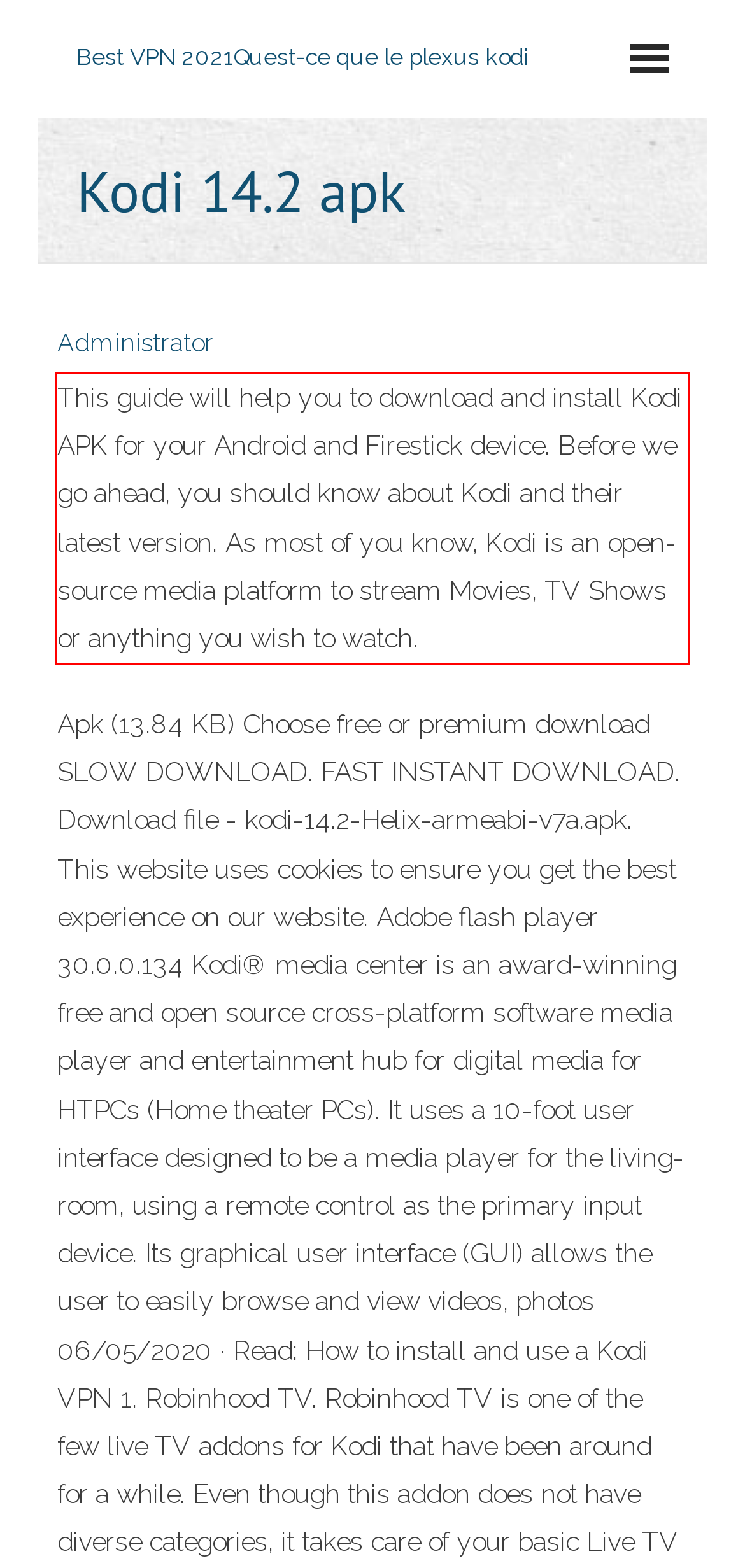Given a screenshot of a webpage, locate the red bounding box and extract the text it encloses.

This guide will help you to download and install Kodi APK for your Android and Firestick device. Before we go ahead, you should know about Kodi and their latest version. As most of you know, Kodi is an open-source media platform to stream Movies, TV Shows or anything you wish to watch.